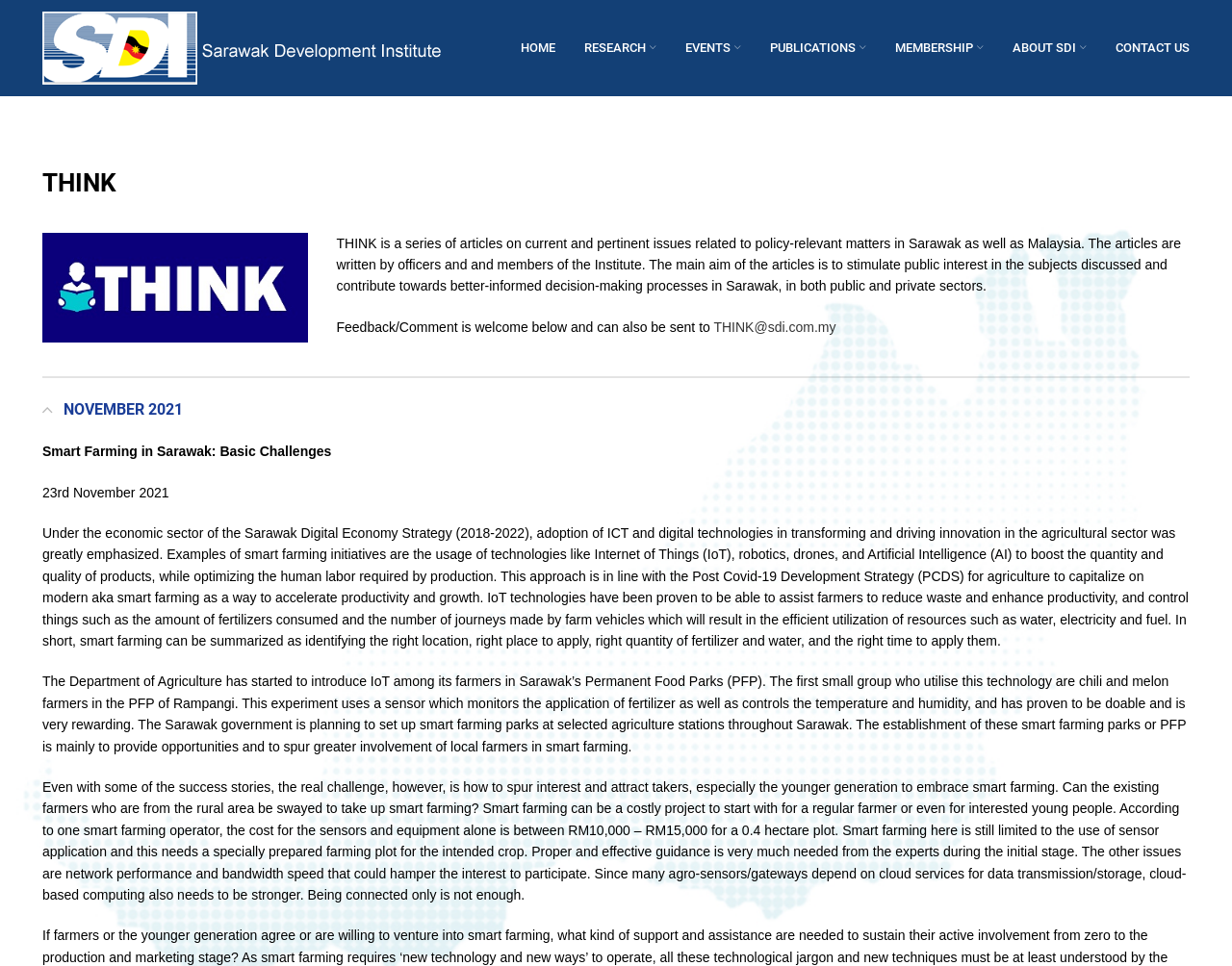Please provide the bounding box coordinates for the element that needs to be clicked to perform the instruction: "Click the EVENTS link". The coordinates must consist of four float numbers between 0 and 1, formatted as [left, top, right, bottom].

[0.545, 0.03, 0.613, 0.07]